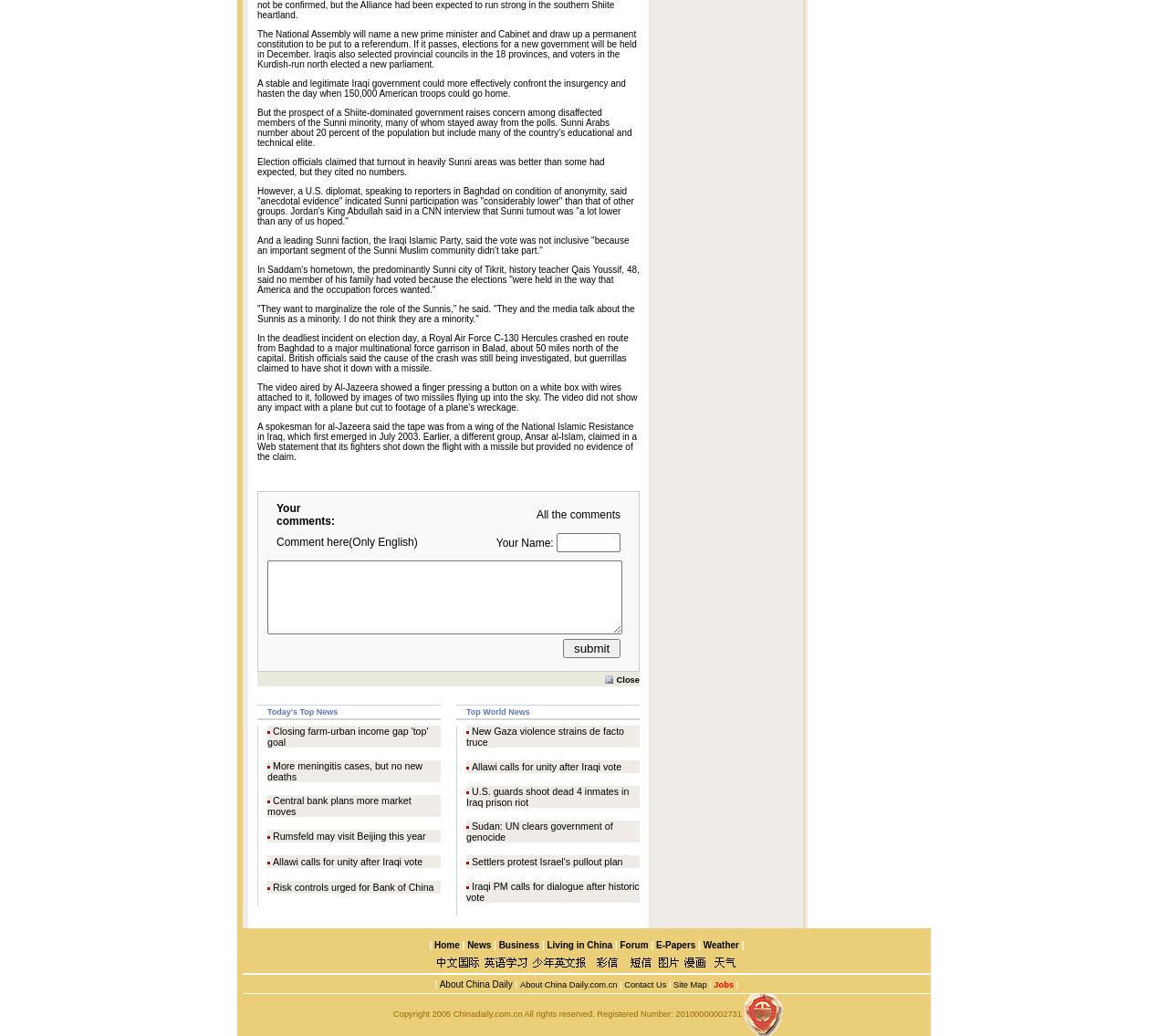Provide a brief response using a word or short phrase to this question:
What is the title of the news section?

Today's Top News